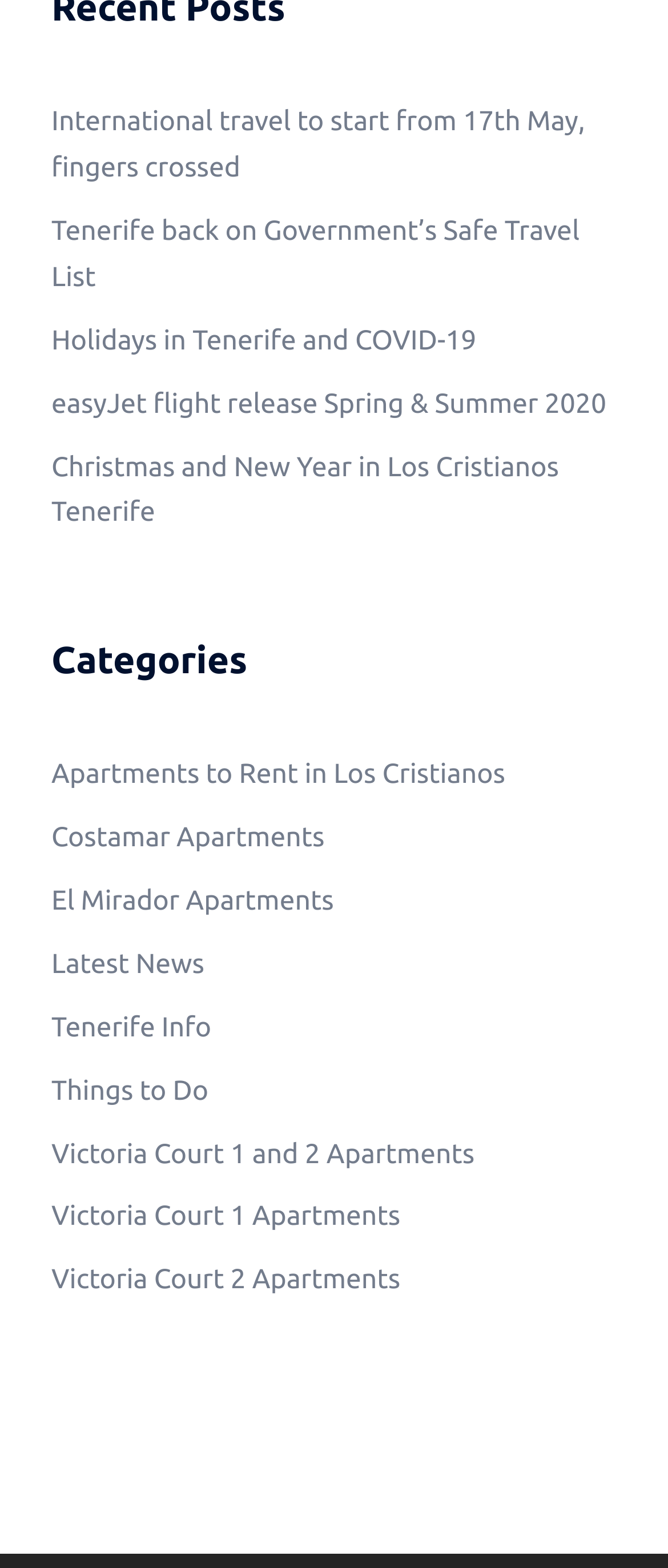Locate the bounding box coordinates of the segment that needs to be clicked to meet this instruction: "Read about international travel".

[0.077, 0.068, 0.876, 0.117]